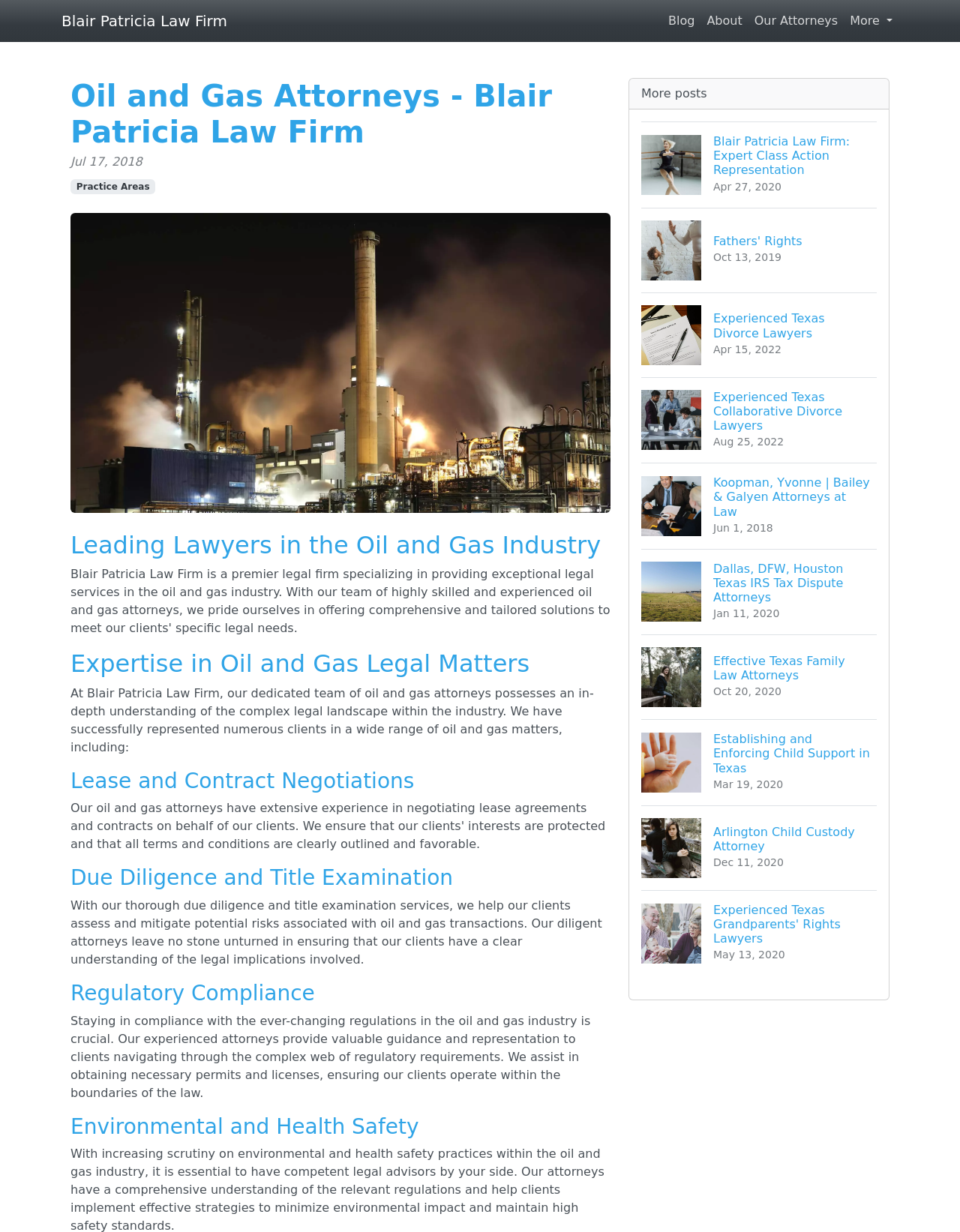What is the date of the blog post 'Blair Patricia Law Firm: Expert Class Action Representation'?
Please give a detailed answer to the question using the information shown in the image.

I looked at the blog post title 'Blair Patricia Law Firm: Expert Class Action Representation' and found the date 'Apr 27, 2020' next to it.